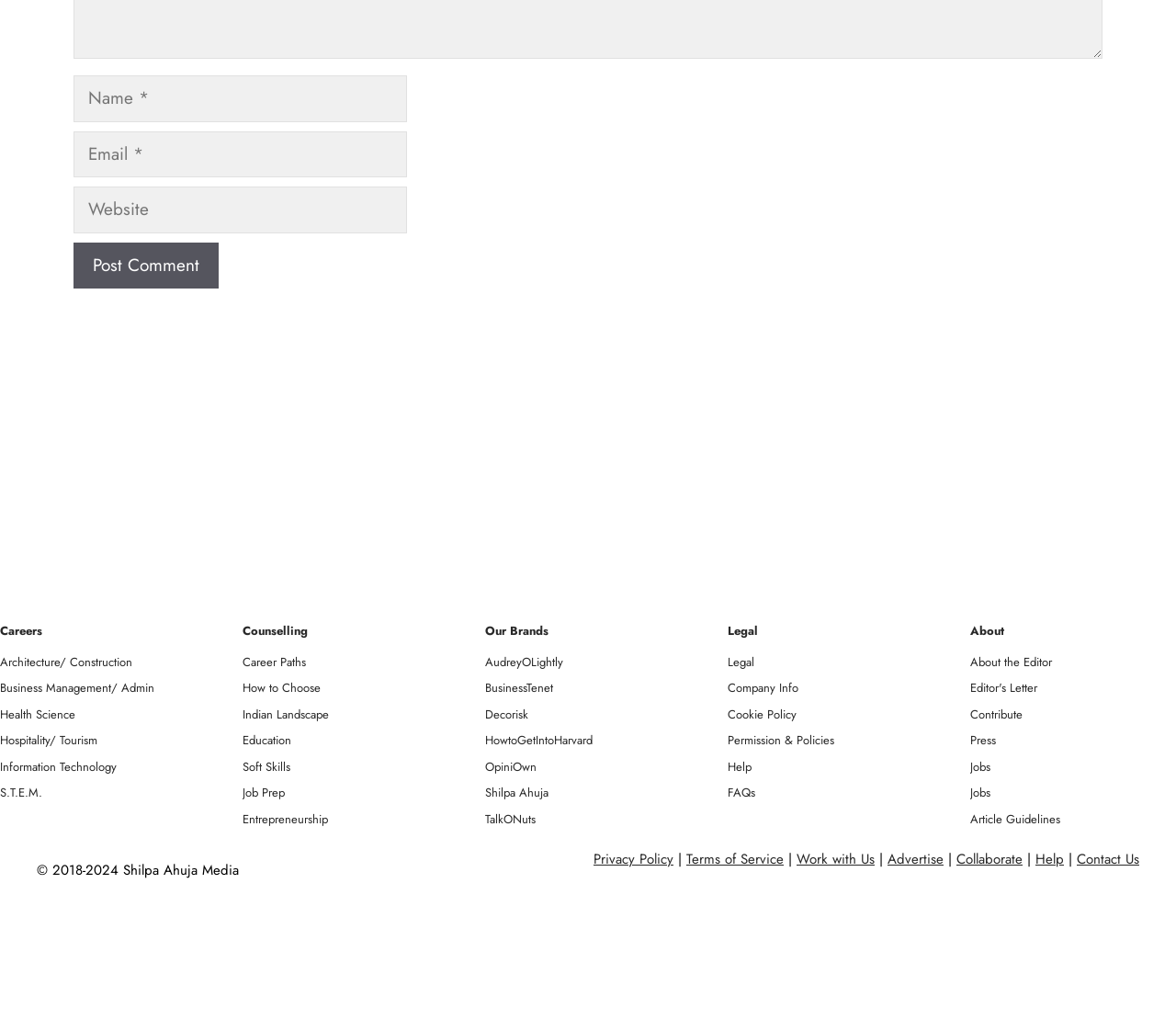Could you indicate the bounding box coordinates of the region to click in order to complete this instruction: "Click the Post Comment button".

[0.062, 0.238, 0.186, 0.283]